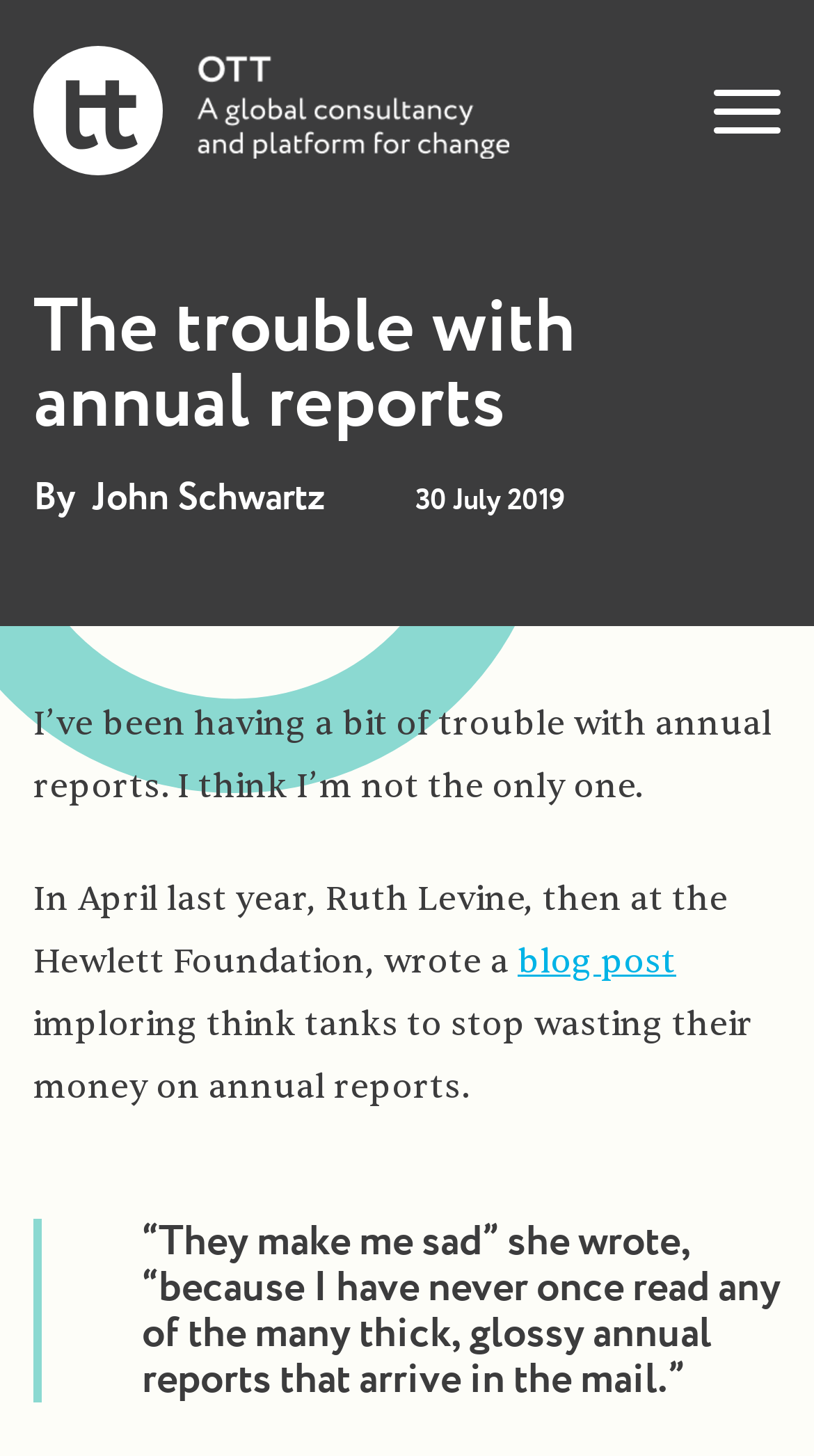Based on the element description parent_node: Home aria-label="Open the menu", identify the bounding box of the UI element in the given webpage screenshot. The coordinates should be in the format (top-left x, top-left y, bottom-right x, bottom-right y) and must be between 0 and 1.

[0.877, 0.061, 0.959, 0.091]